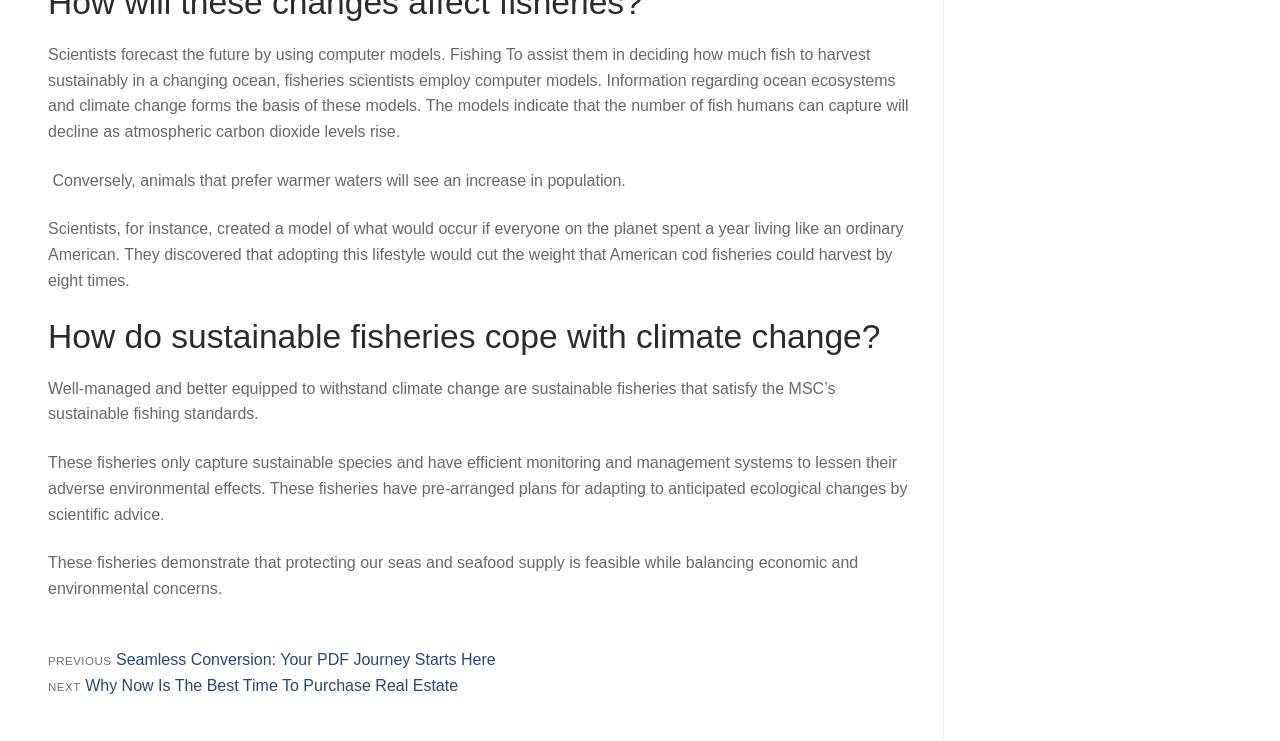Utilize the details in the image to give a detailed response to the question: What is the result of adopting an American lifestyle globally for a year?

The text states that scientists created a model of what would occur if everyone on the planet spent a year living like an ordinary American, and they discovered that adopting this lifestyle would cut the weight that American cod fisheries could harvest by eight times.